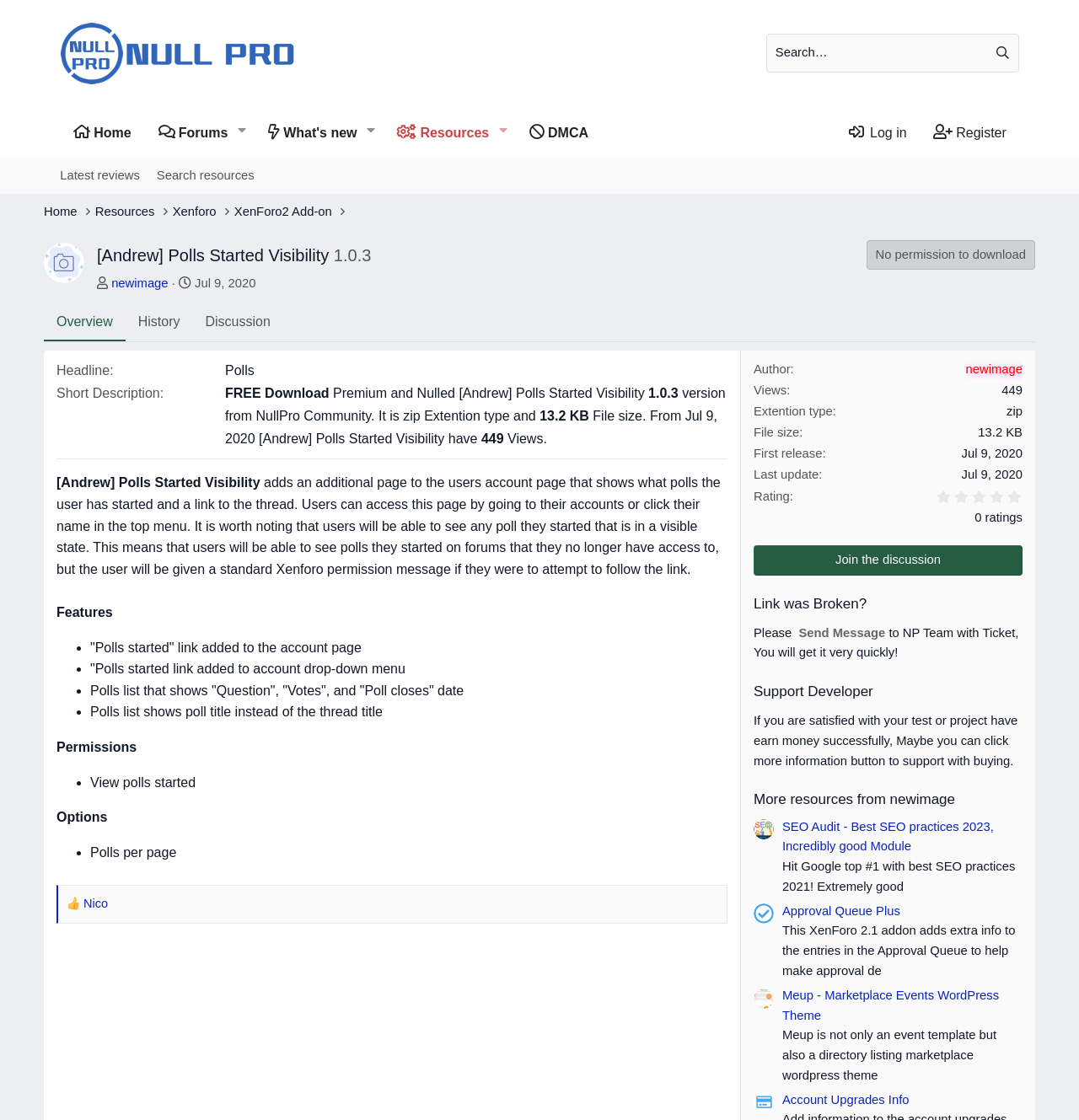Specify the bounding box coordinates of the element's area that should be clicked to execute the given instruction: "View the discussion of this resource". The coordinates should be four float numbers between 0 and 1, i.e., [left, top, right, bottom].

[0.178, 0.27, 0.262, 0.305]